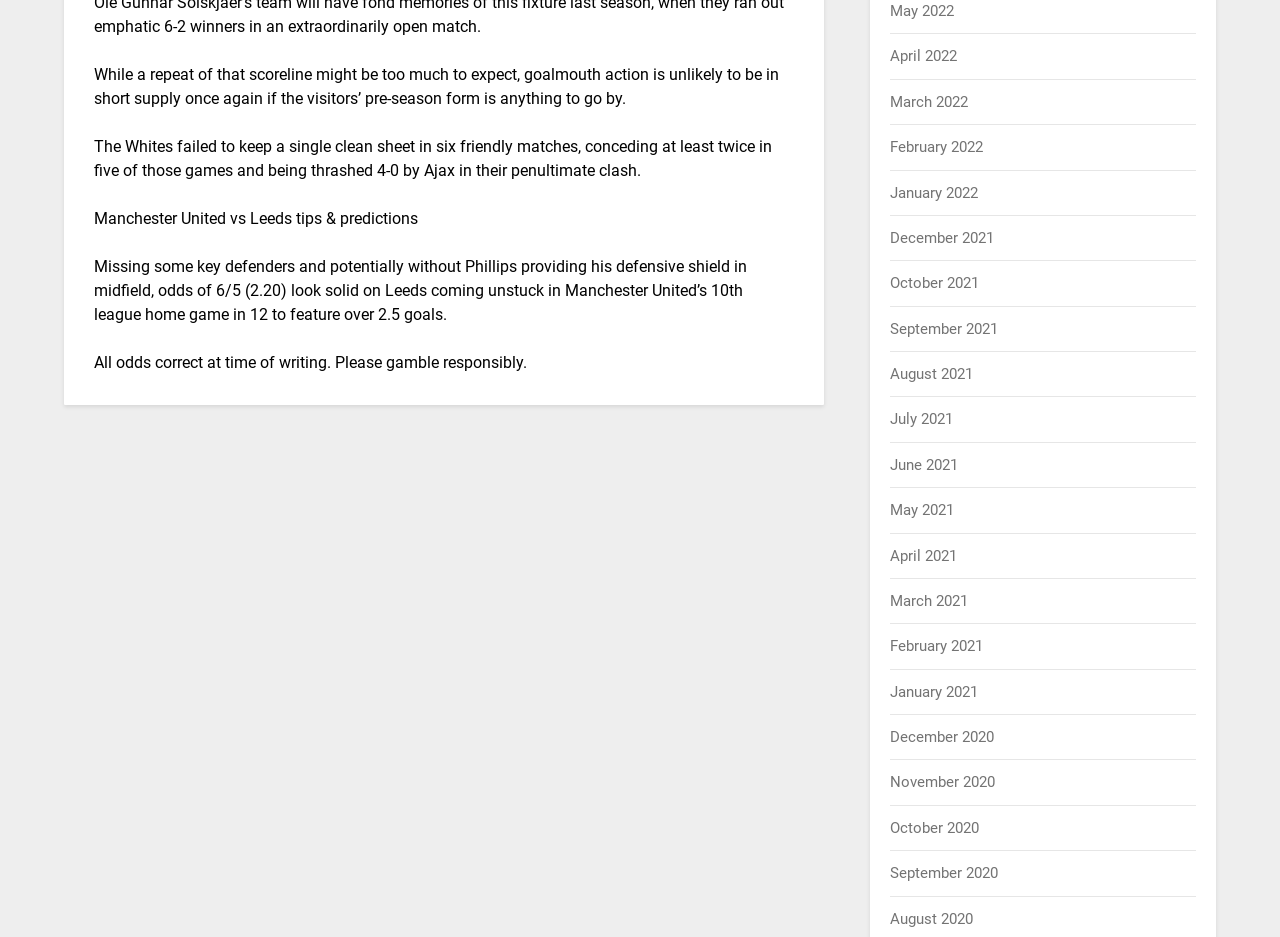Identify the bounding box coordinates of the clickable section necessary to follow the following instruction: "View May 2022 articles". The coordinates should be presented as four float numbers from 0 to 1, i.e., [left, top, right, bottom].

[0.696, 0.002, 0.746, 0.021]